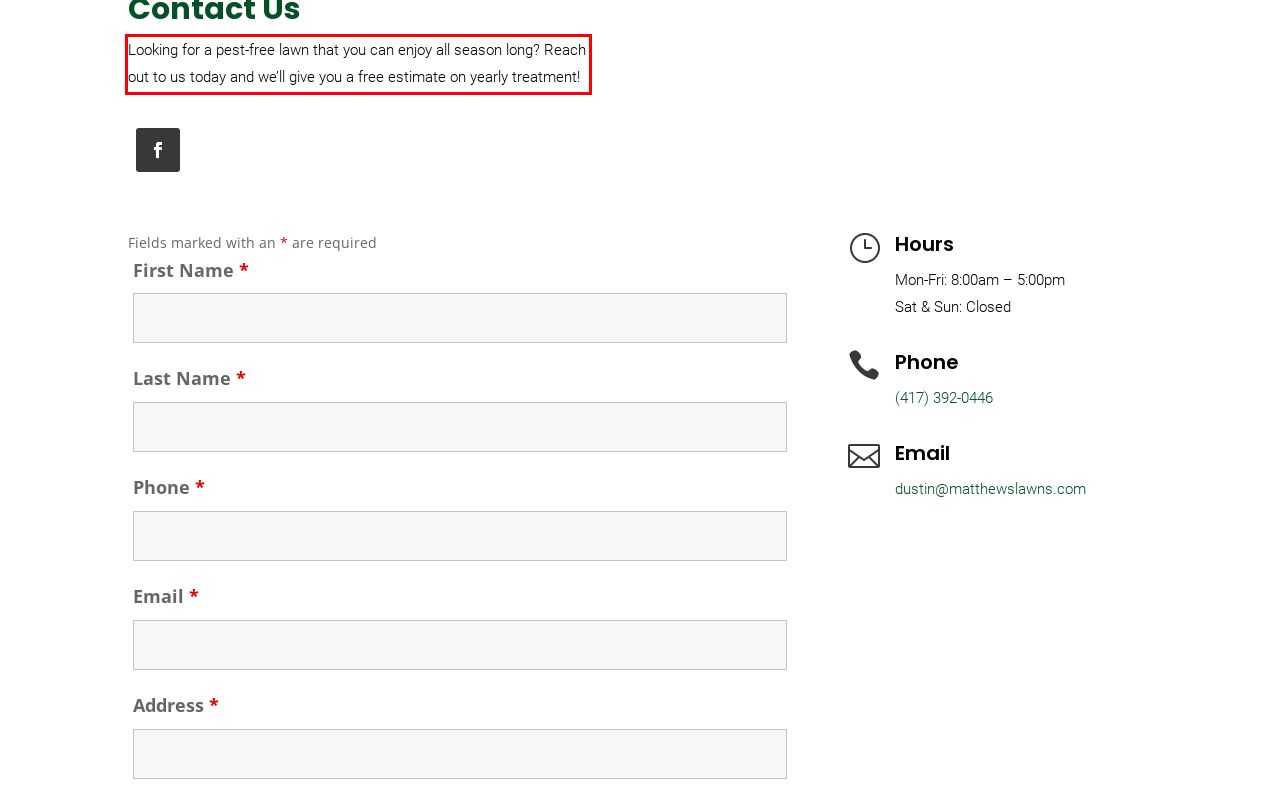Extract and provide the text found inside the red rectangle in the screenshot of the webpage.

Looking for a pest-free lawn that you can enjoy all season long? Reach out to us today and we’ll give you a free estimate on yearly treatment!